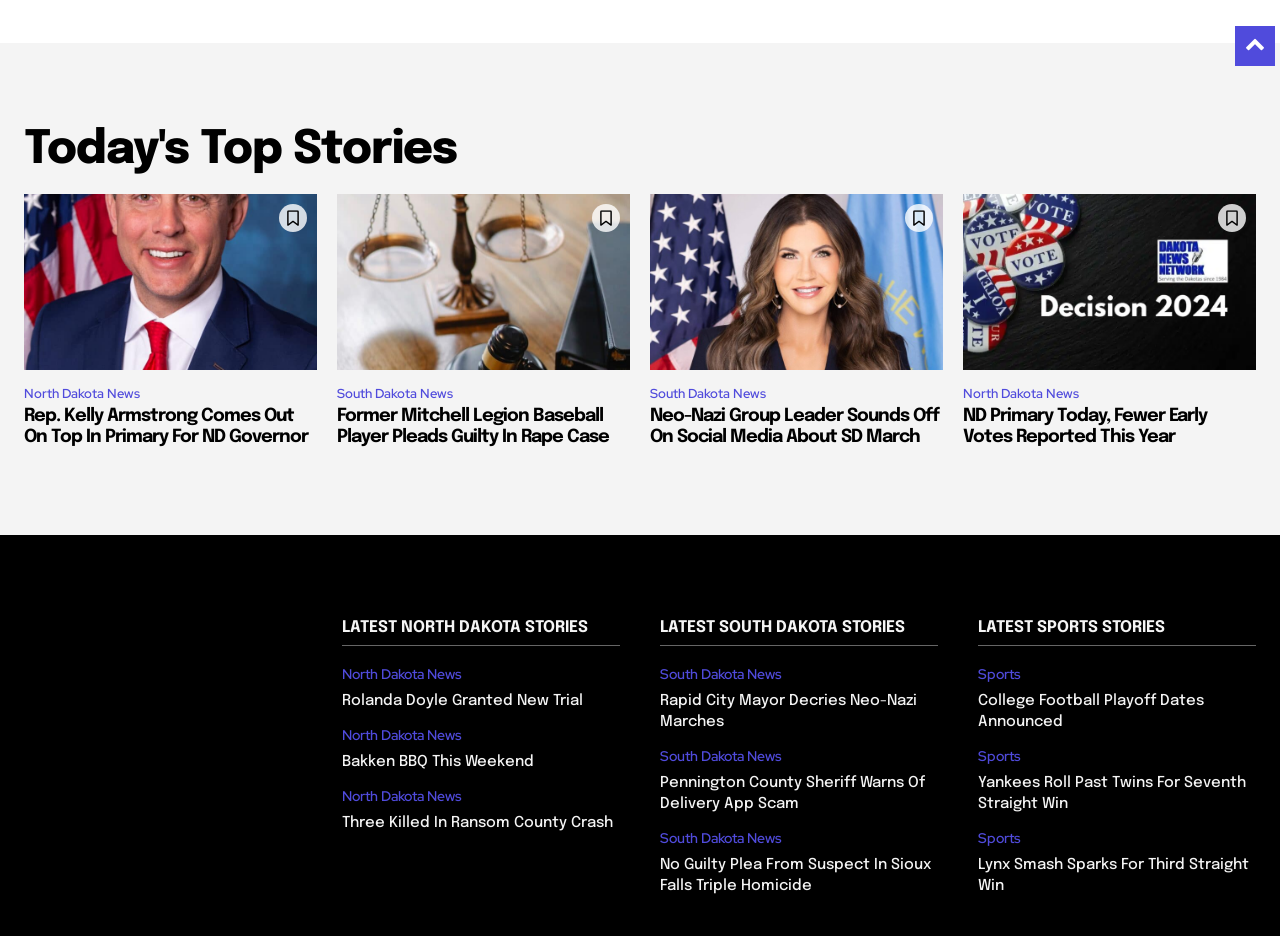Please locate the bounding box coordinates of the region I need to click to follow this instruction: "View 'Rolanda Doyle Granted New Trial'".

[0.267, 0.739, 0.484, 0.761]